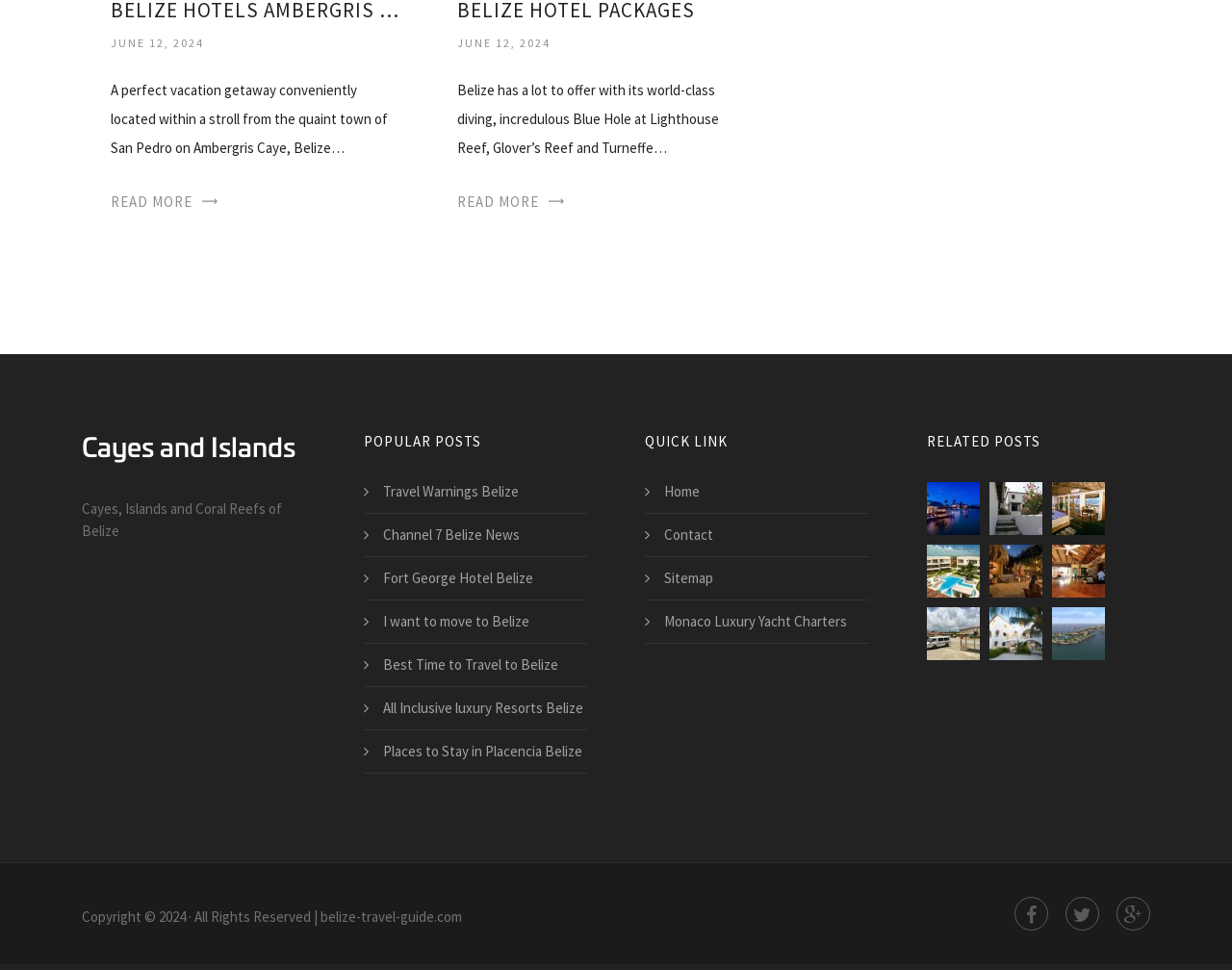Determine the coordinates of the bounding box that should be clicked to complete the instruction: "Read about Belize Hotels Ambergris Caye". The coordinates should be represented by four float numbers between 0 and 1: [left, top, right, bottom].

[0.752, 0.497, 0.795, 0.551]